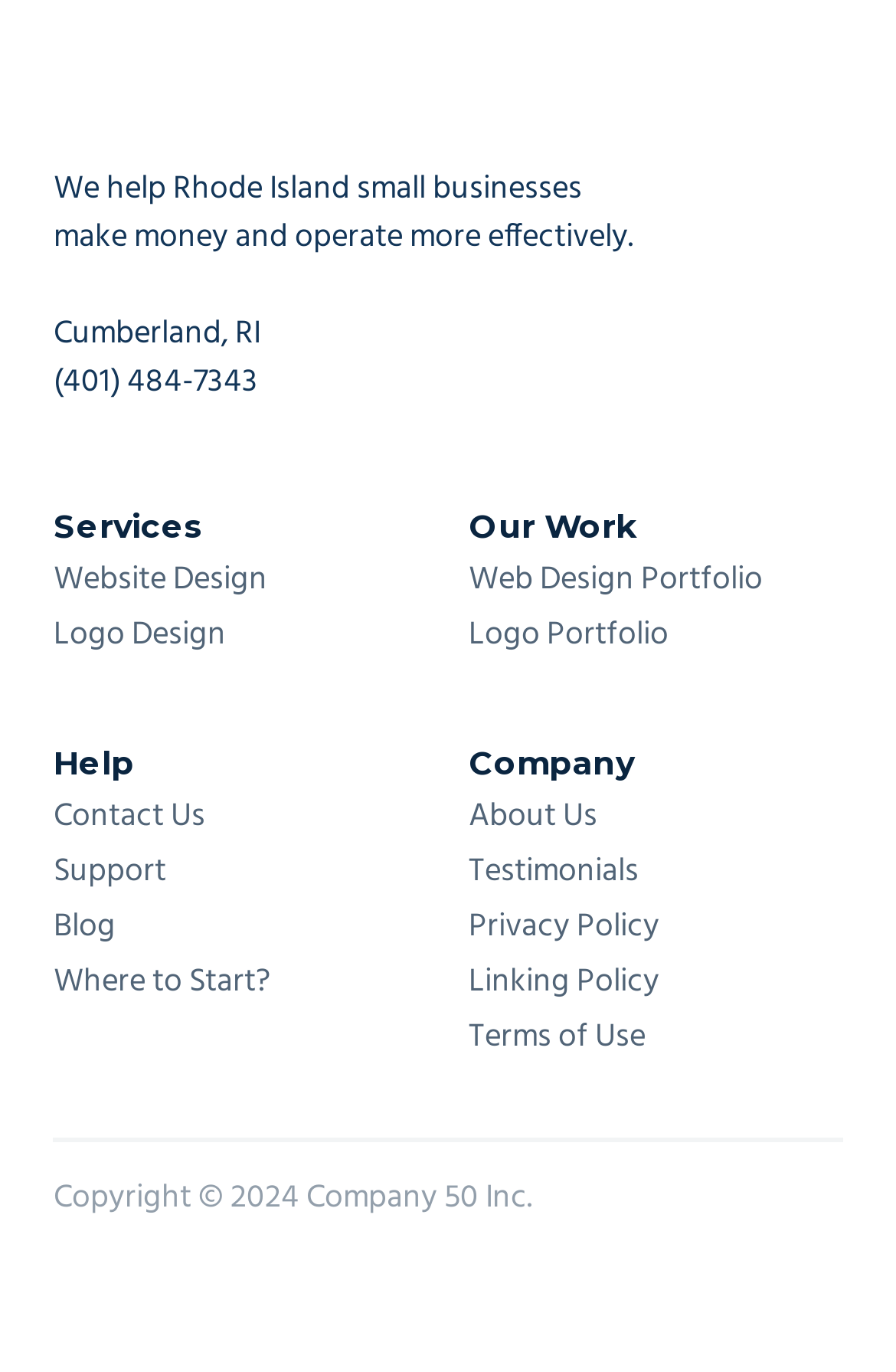What services does the company offer?
Use the information from the screenshot to give a comprehensive response to the question.

Based on the links provided under the 'Services' heading, the company offers Website Design and Logo Design services to its clients.